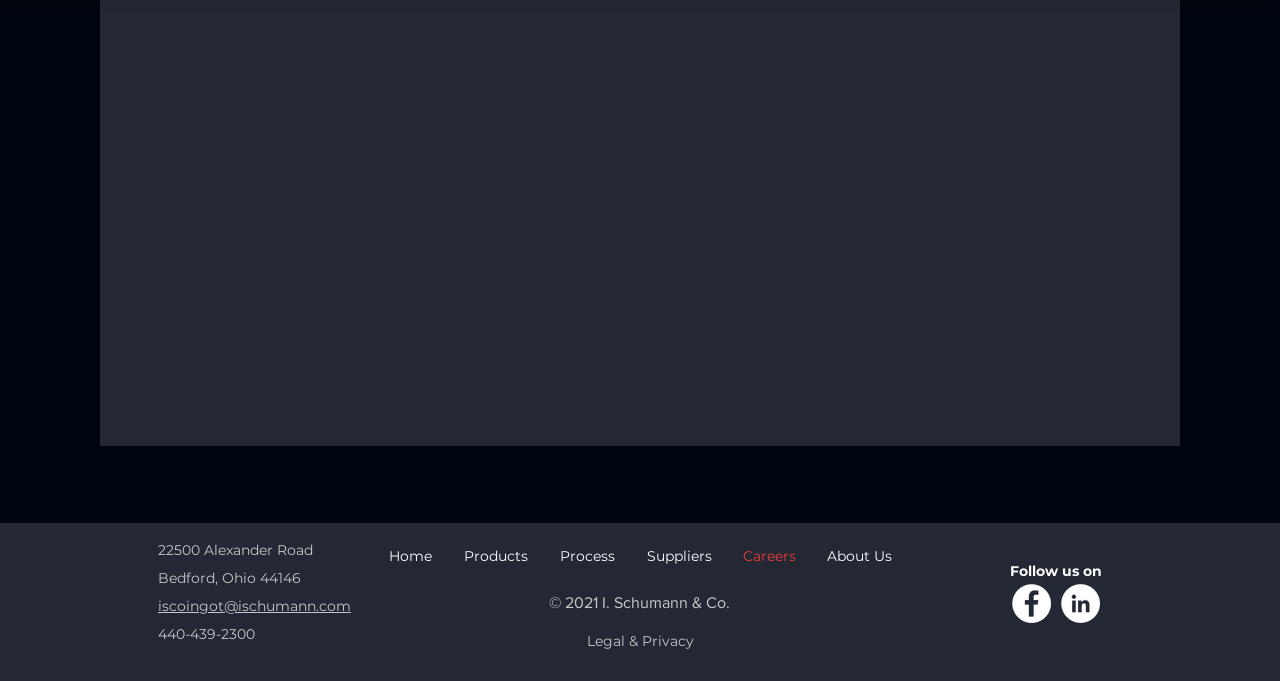Identify the bounding box for the described UI element. Provide the coordinates in (top-left x, top-left y, bottom-right x, bottom-right y) format with values ranging from 0 to 1: aria-label="Last Name" name="last-name" placeholder="Last Name"

[0.742, 0.031, 0.93, 0.104]